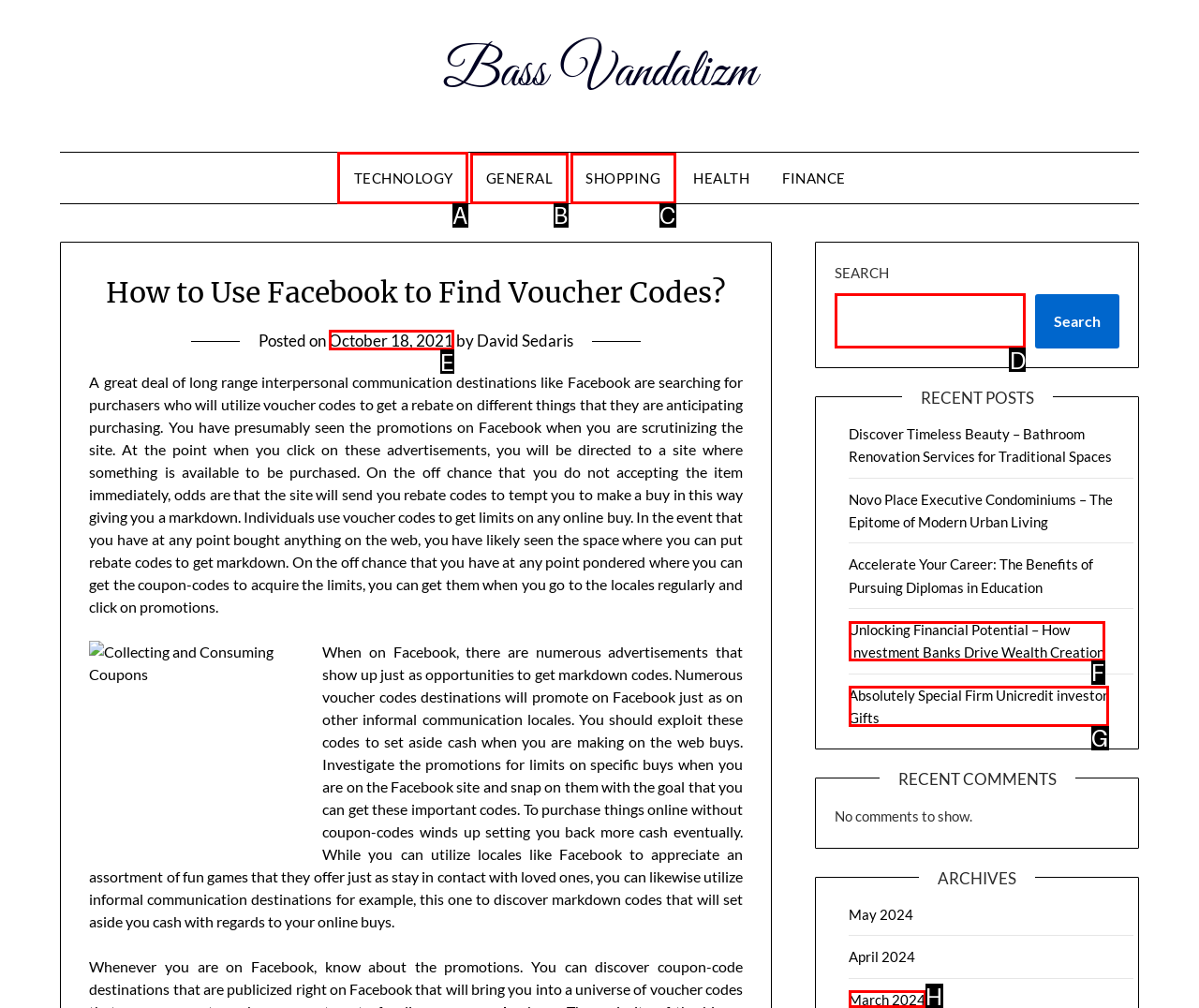Determine the letter of the element I should select to fulfill the following instruction: Click on TECHNOLOGY link. Just provide the letter.

A